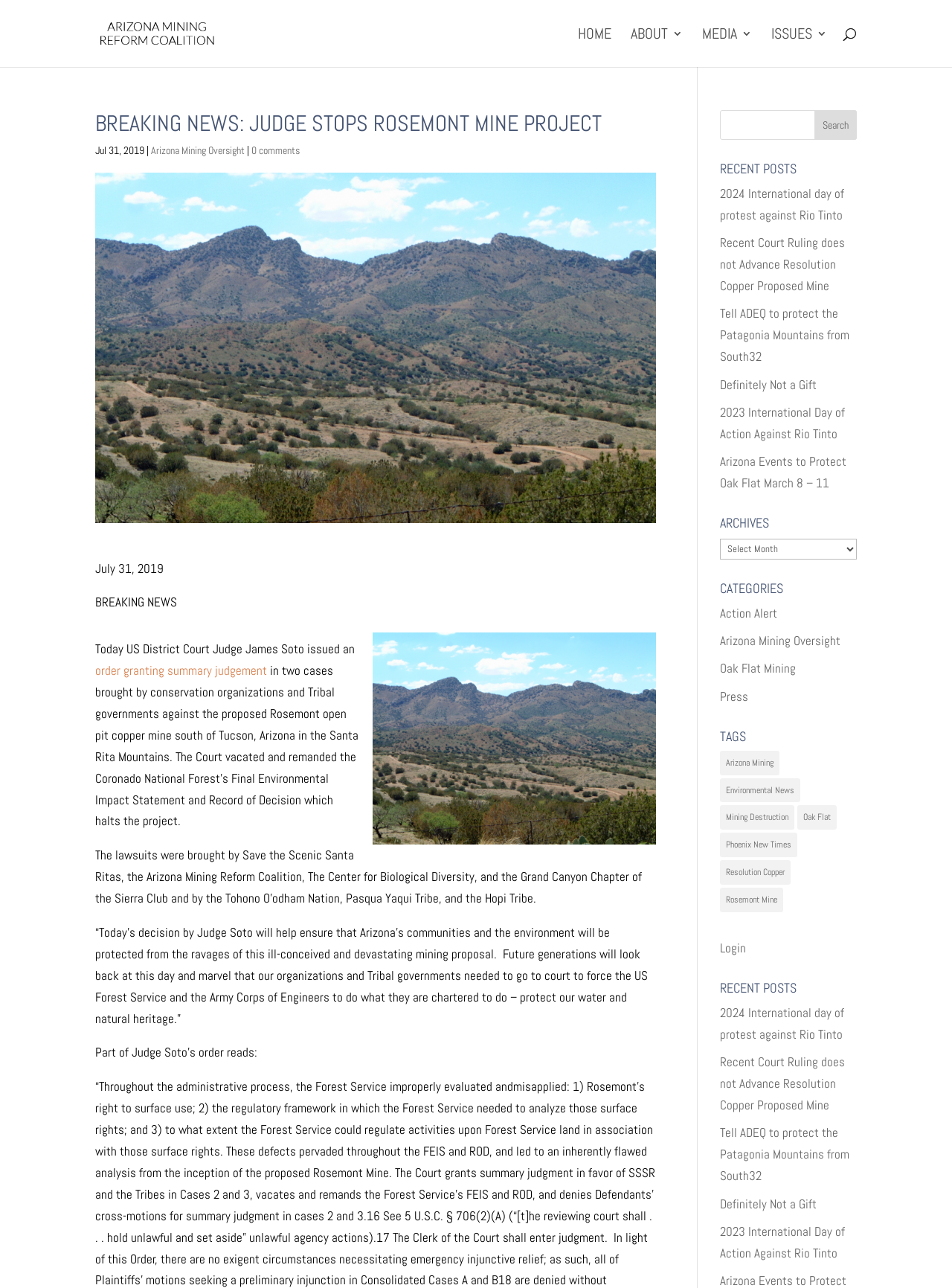How many comments are there on the breaking news post?
Analyze the image and deliver a detailed answer to the question.

The breaking news post is the main article on the webpage, and it has a link at the bottom that says '0 comments', indicating that there are no comments on the post.